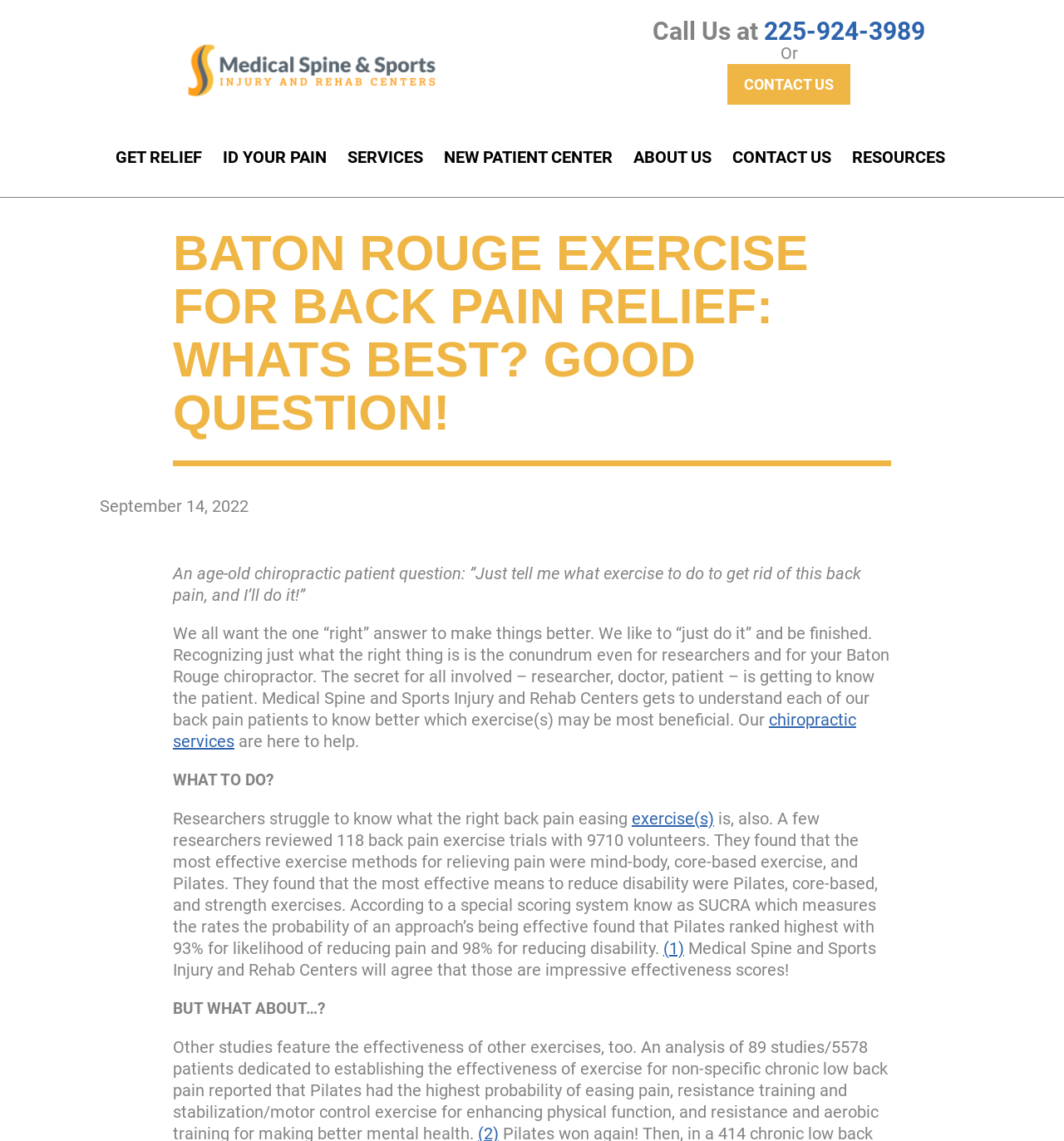Please answer the following query using a single word or phrase: 
What is the phone number to call for inquiry?

225-924-3989